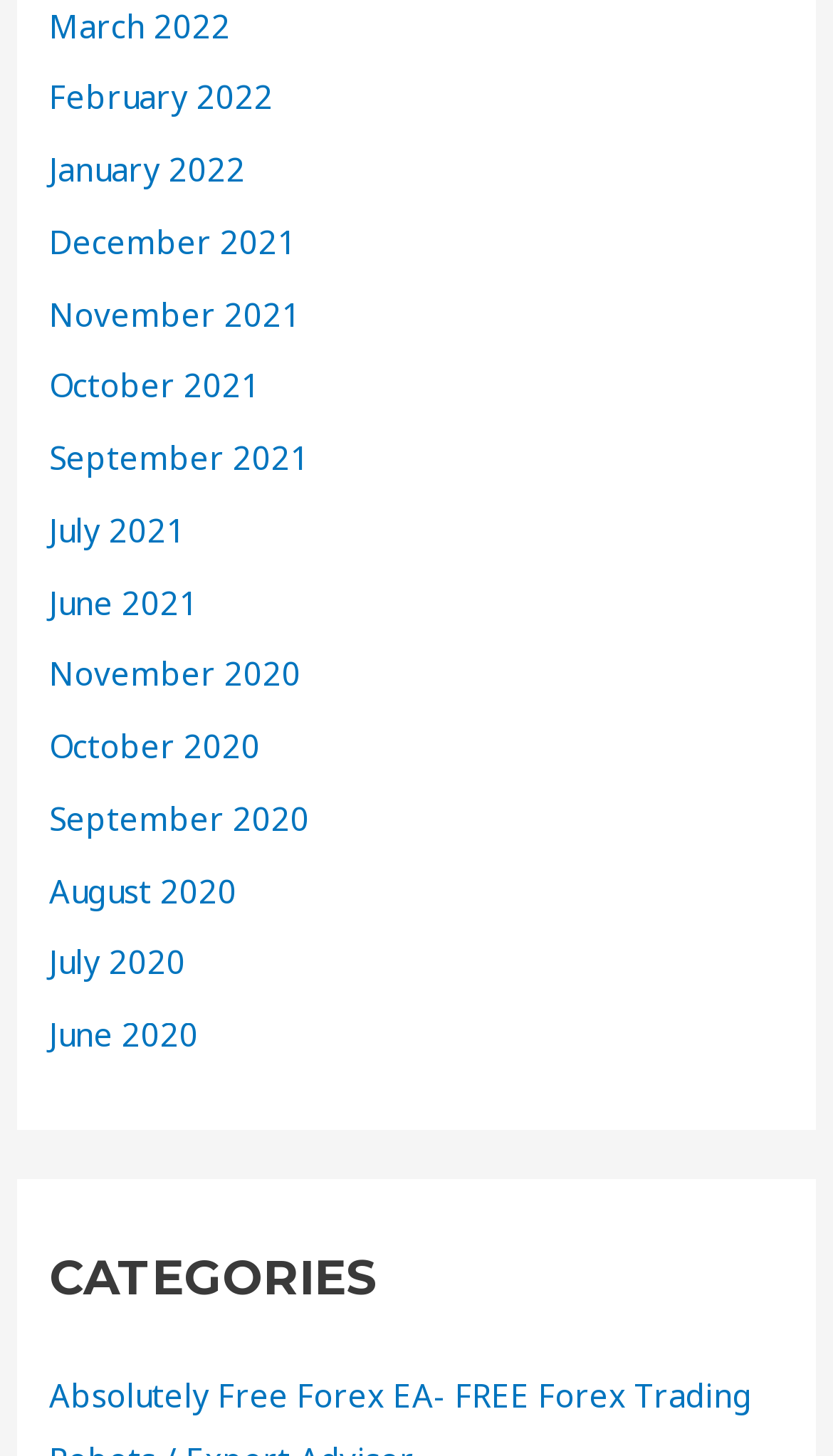Show the bounding box coordinates of the element that should be clicked to complete the task: "view CATEGORIES".

[0.059, 0.853, 0.941, 0.902]